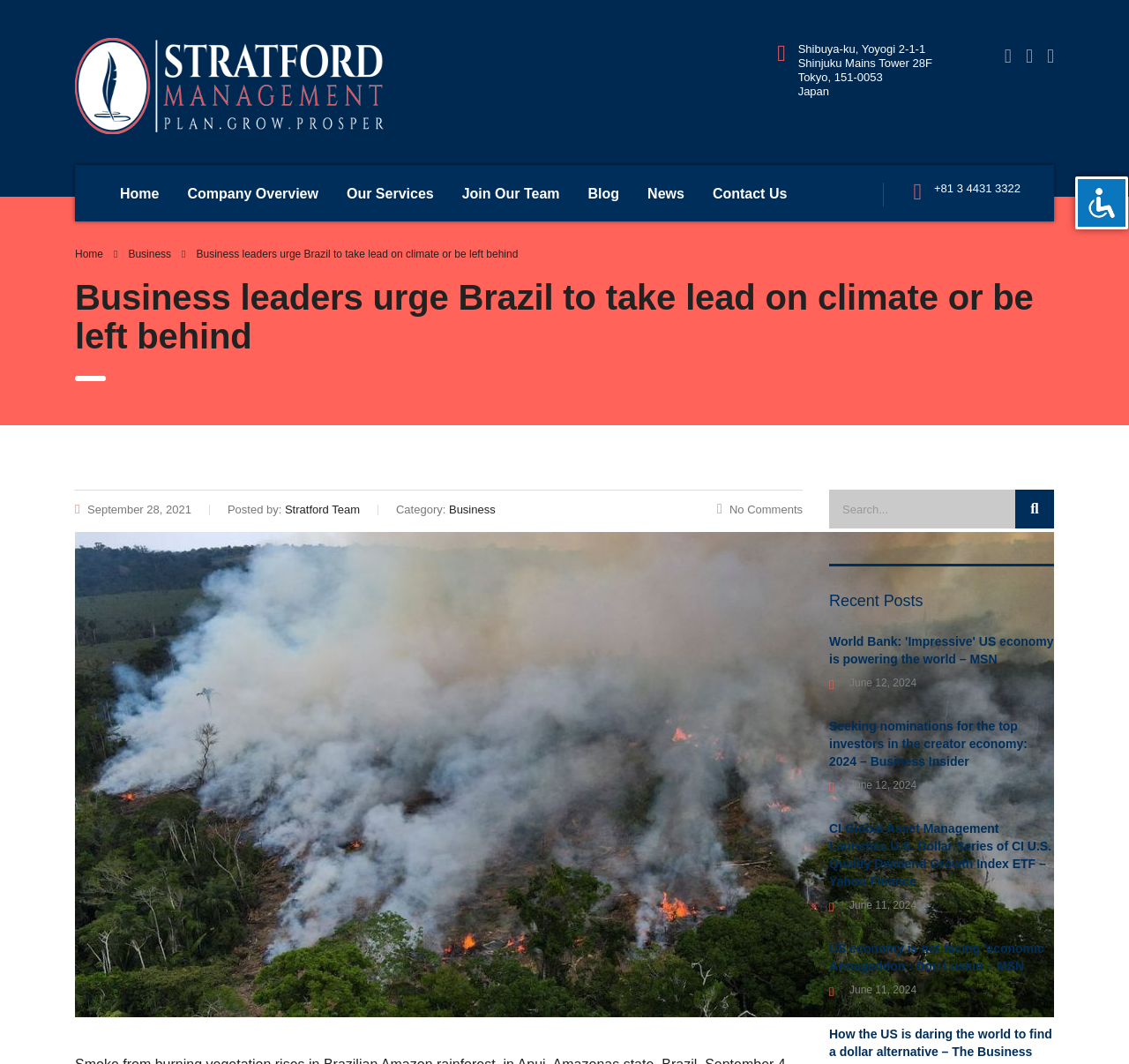Please identify the bounding box coordinates of the clickable element to fulfill the following instruction: "Click the accessibility icon". The coordinates should be four float numbers between 0 and 1, i.e., [left, top, right, bottom].

[0.952, 0.166, 0.999, 0.216]